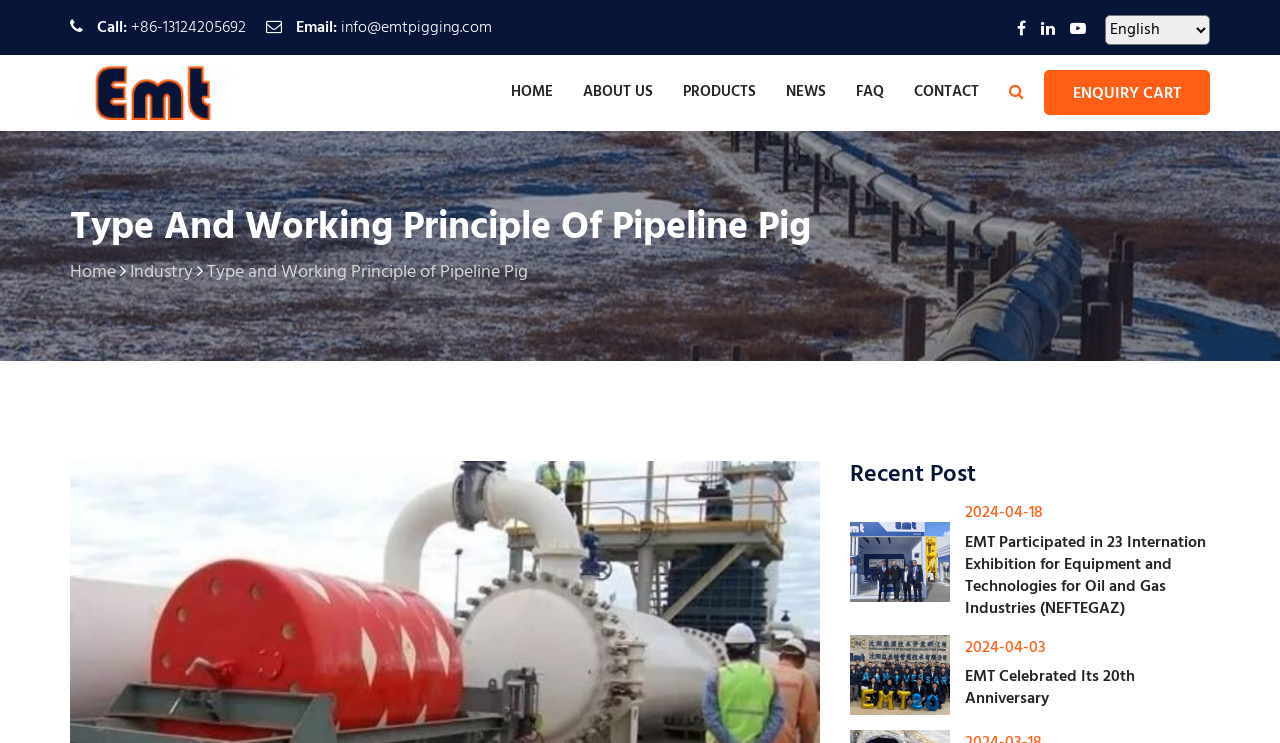Bounding box coordinates are to be given in the format (top-left x, top-left y, bottom-right x, bottom-right y). All values must be floating point numbers between 0 and 1. Provide the bounding box coordinate for the UI element described as: EMT Celebrated Its 20th Anniversary

[0.754, 0.894, 0.887, 0.959]